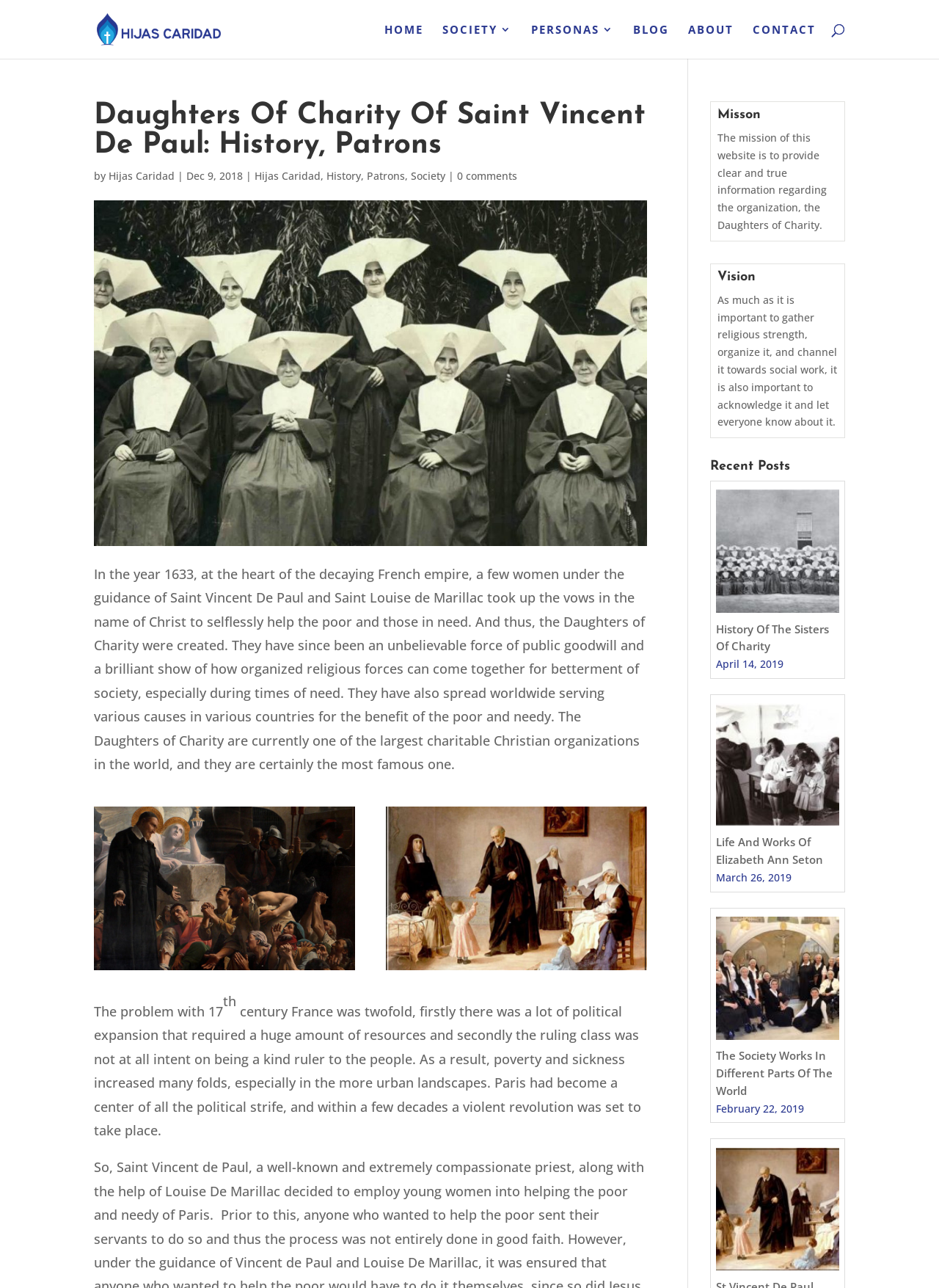What is the name of the organization described on this webpage?
Refer to the screenshot and answer in one word or phrase.

Daughters of Charity